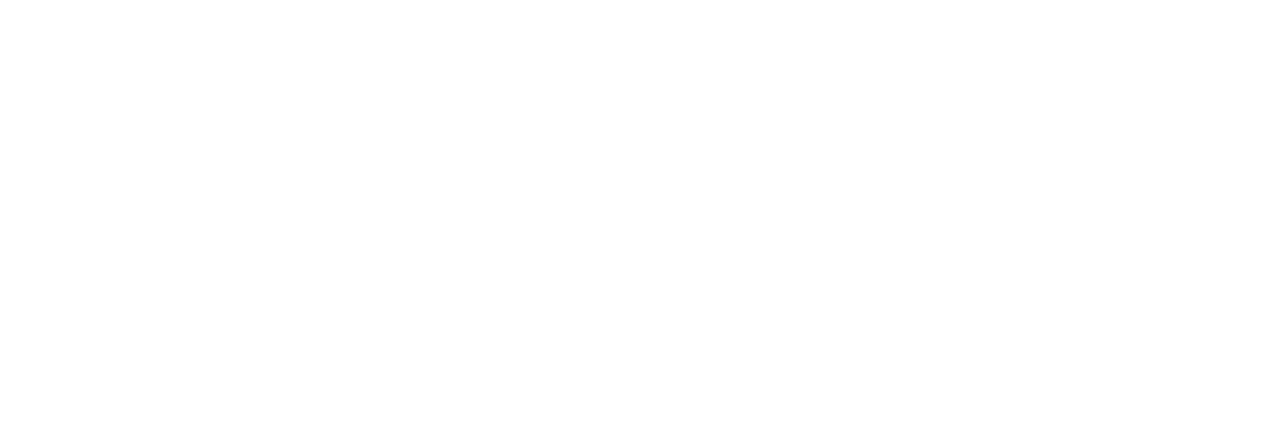Explain the details of the image you are viewing.

The image depicts a structural formula for Chlorotrimethylsilane, a compound in the organic silicone category. This diagram showcases the molecular structure, illustrating the arrangement of atoms, including one silicon atom (Si) central to three methyl groups (CH₃) and one chlorine atom (Cl) attached to the silicon. Chlorotrimethylsilane is commonly known for its applications in chemical synthesis and as a precursor in various industrial processes. The structure plays a crucial role in determining the compound’s chemical properties and reactivity, making it an important topic of study in organic chemistry.